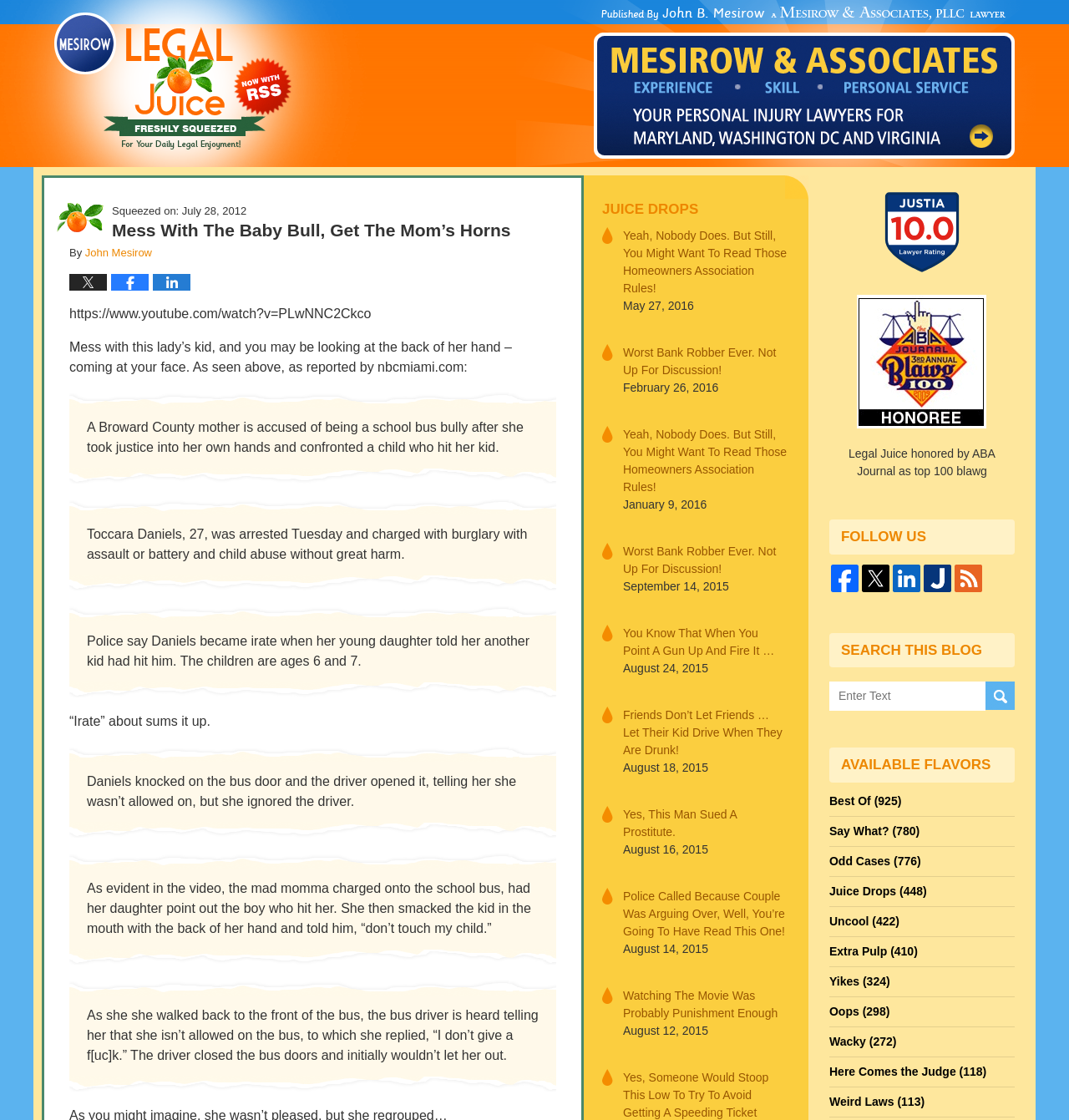Provide a brief response in the form of a single word or phrase:
What is the date of the post?

July 28, 2012